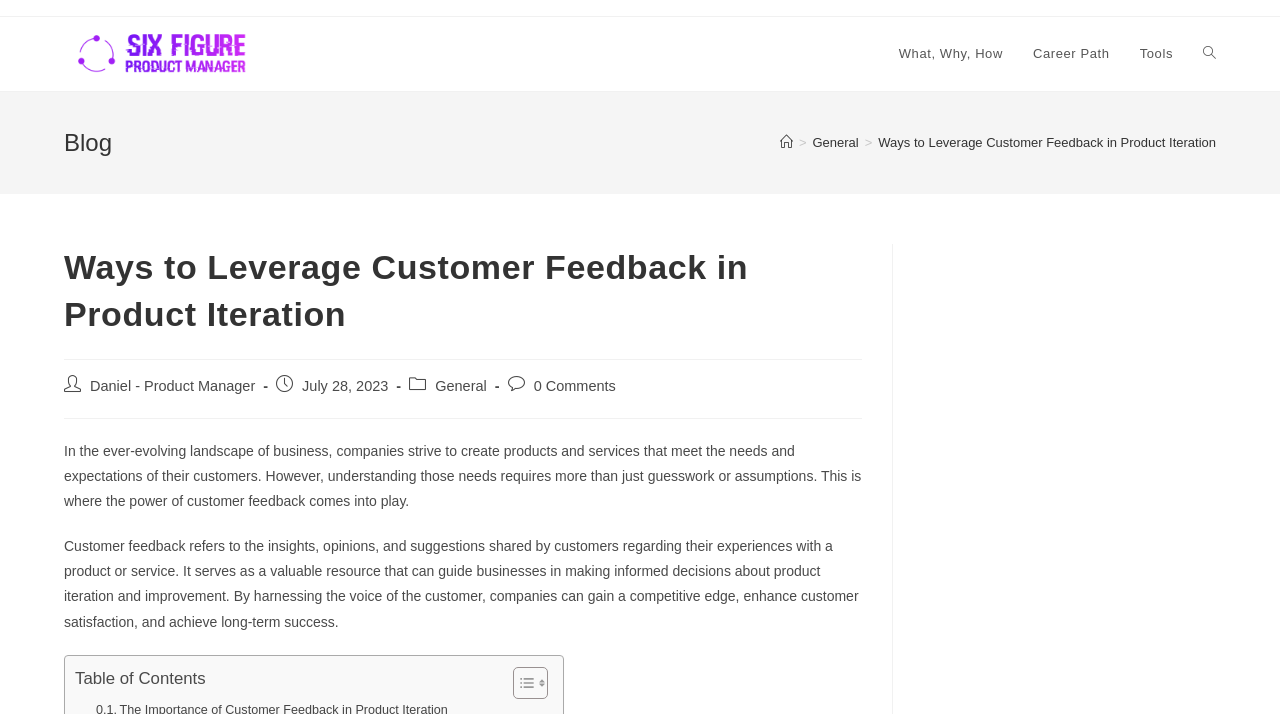Calculate the bounding box coordinates for the UI element based on the following description: "What, Why, How". Ensure the coordinates are four float numbers between 0 and 1, i.e., [left, top, right, bottom].

[0.69, 0.024, 0.795, 0.127]